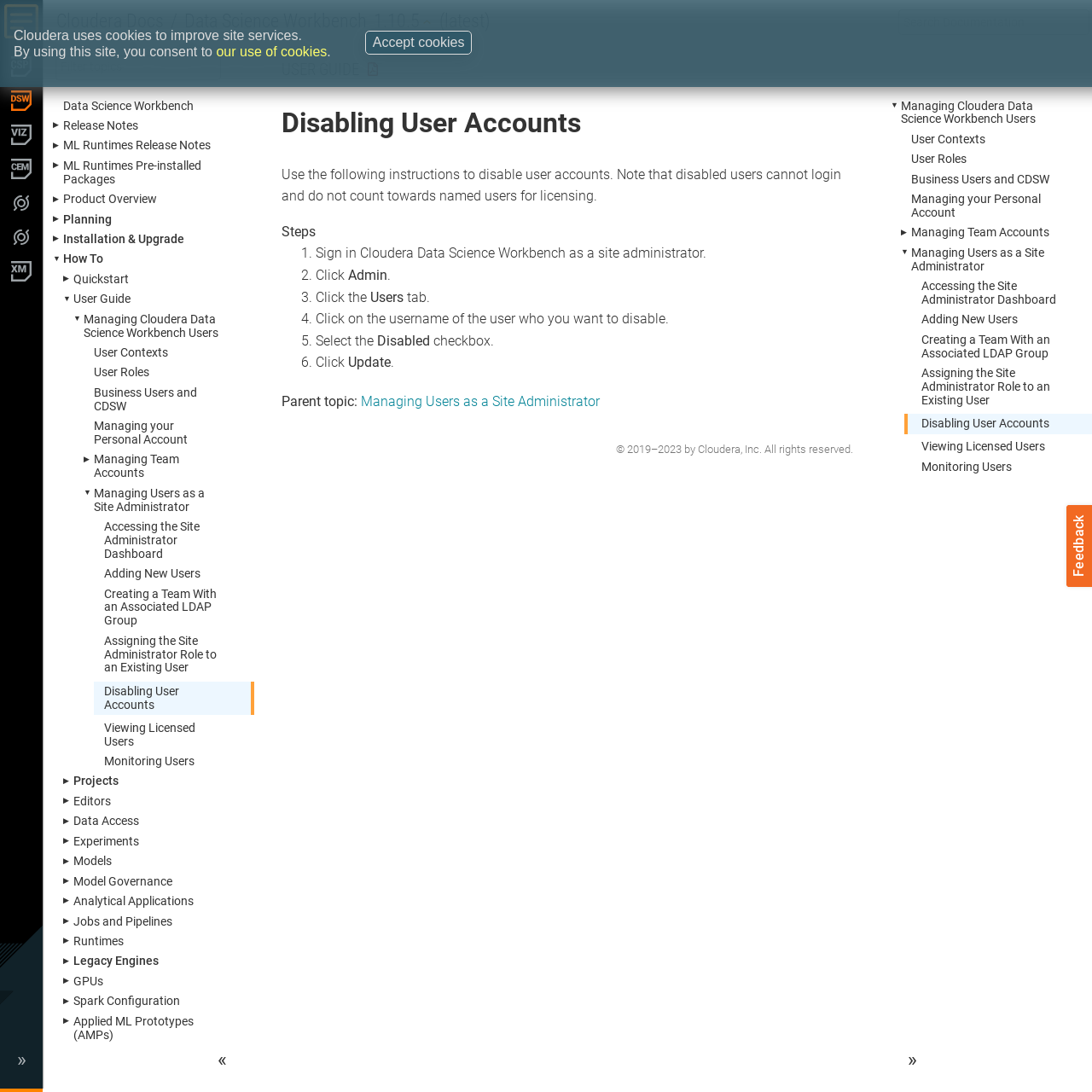Please determine the bounding box coordinates for the UI element described as: "Accessing the Site Administrator Dashboard".

[0.096, 0.476, 0.183, 0.514]